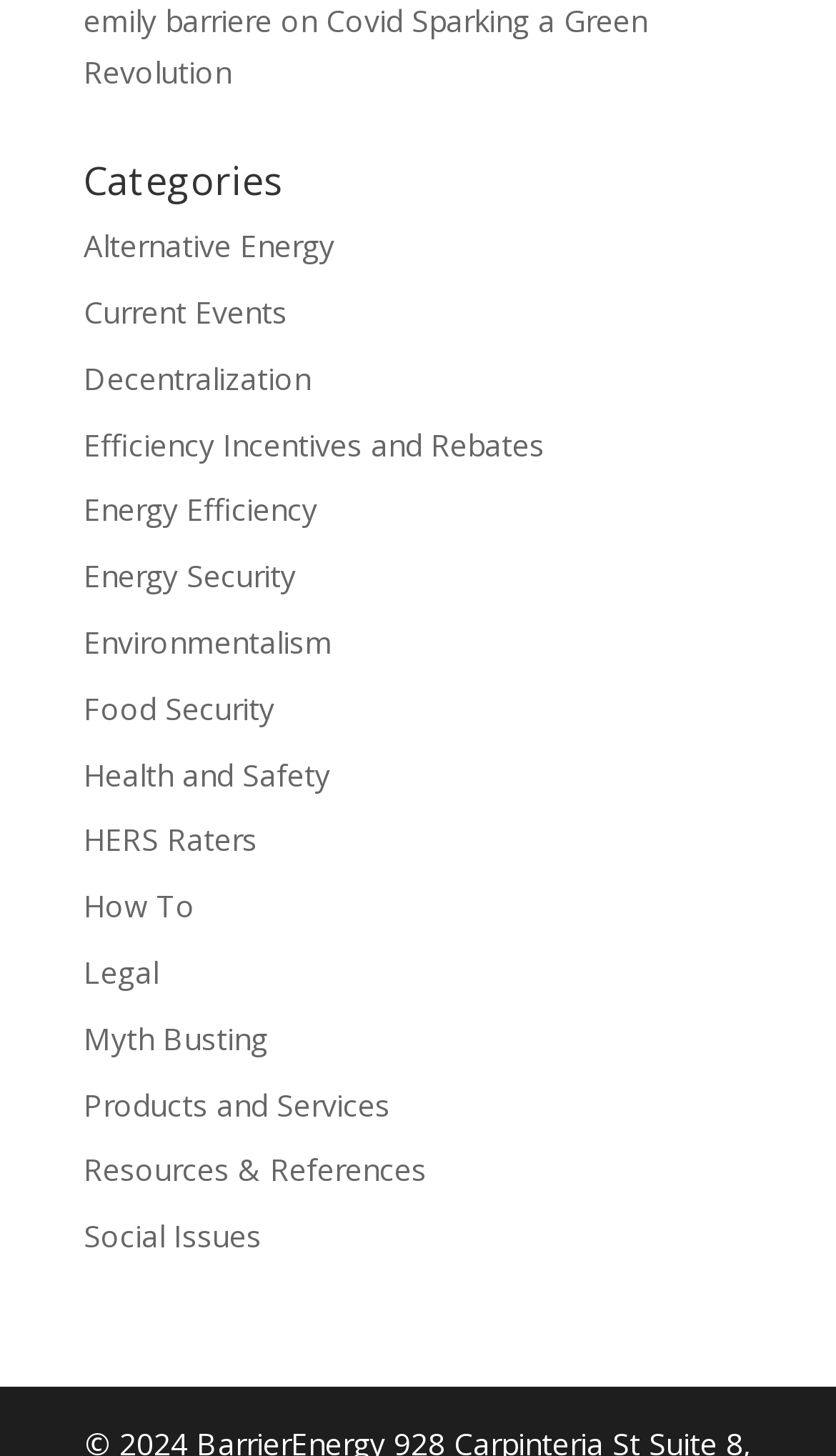Could you indicate the bounding box coordinates of the region to click in order to complete this instruction: "View Energy Efficiency".

[0.1, 0.336, 0.379, 0.364]